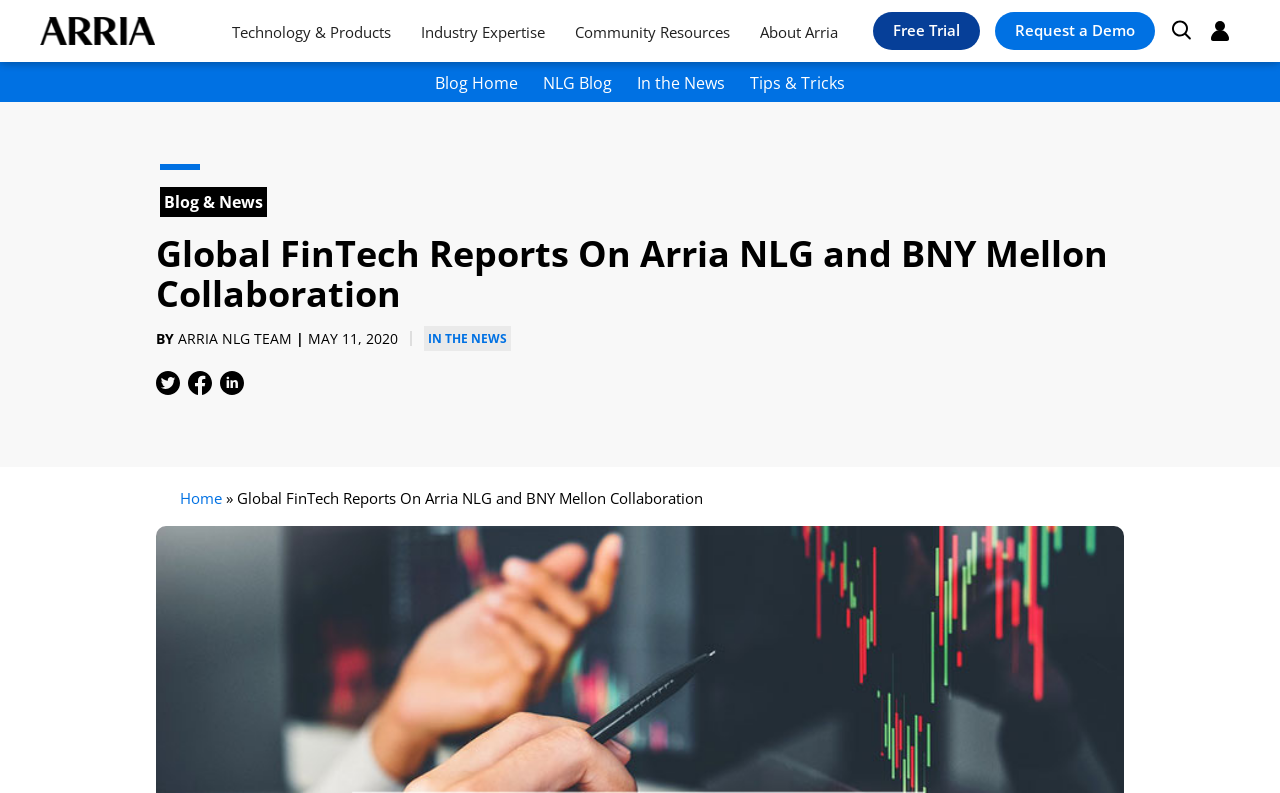Predict the bounding box coordinates for the UI element described as: "Blog Home". The coordinates should be four float numbers between 0 and 1, presented as [left, top, right, bottom].

[0.34, 0.09, 0.405, 0.118]